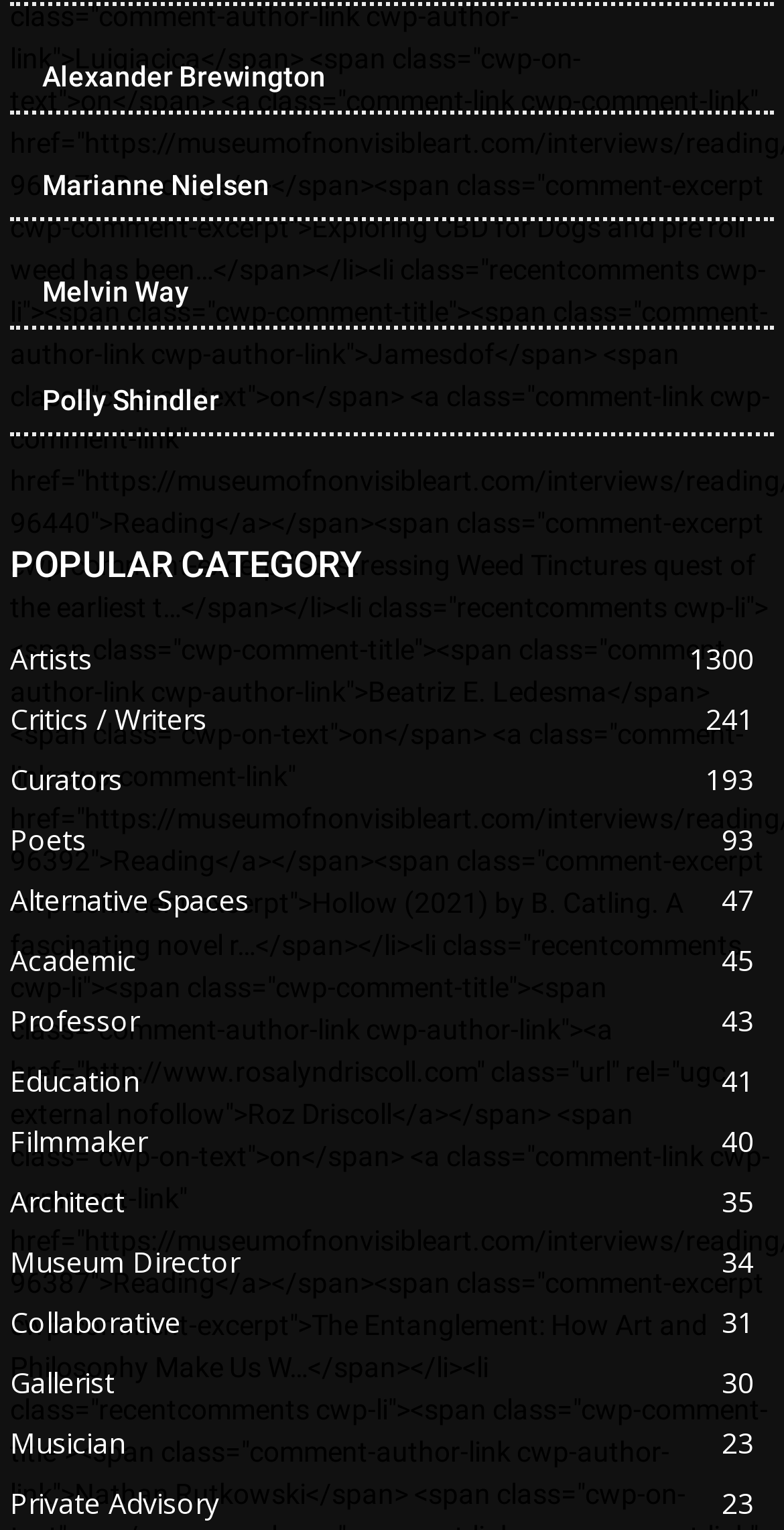By analyzing the image, answer the following question with a detailed response: What is the name of the first person listed?

The first heading element on the webpage contains the name 'Alexander Brewington', which is also a link. This suggests that the webpage is listing individuals, and Alexander Brewington is the first one listed.